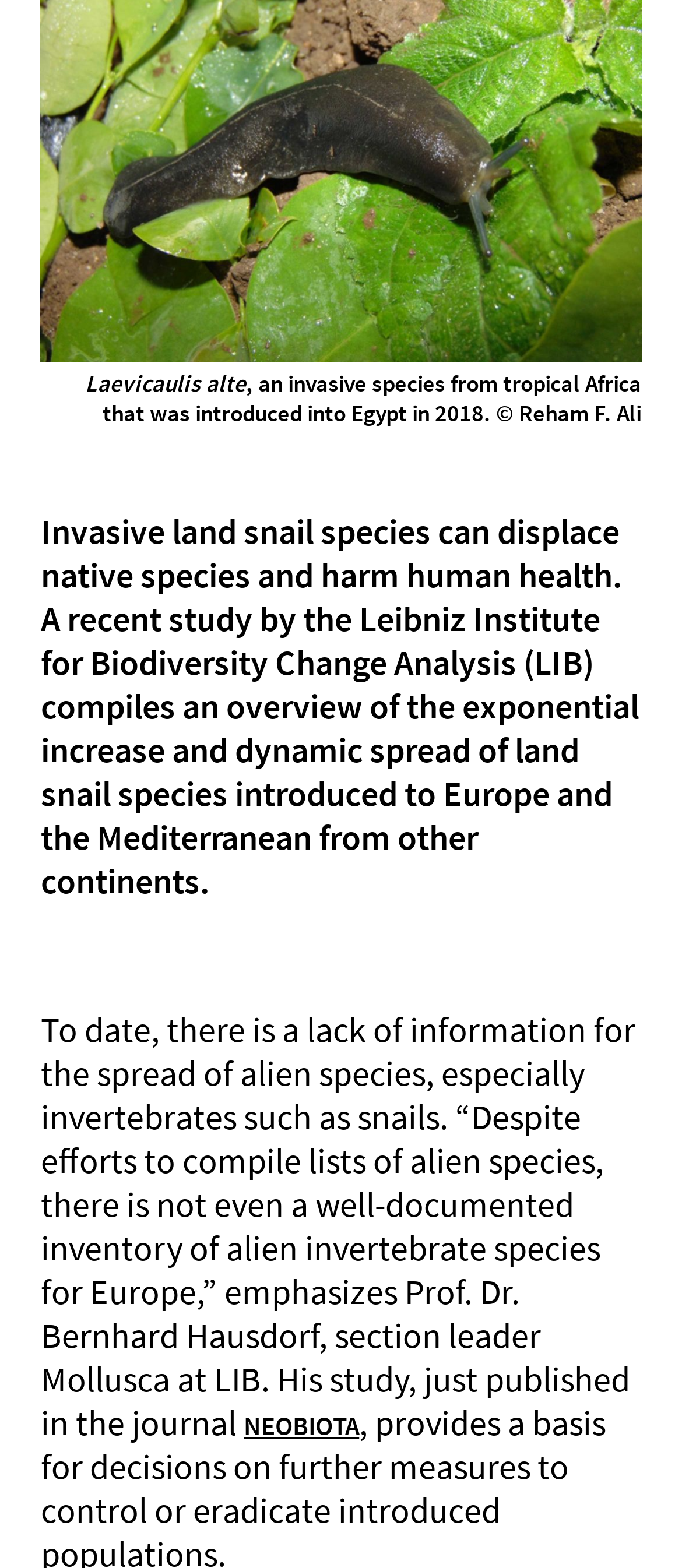Using floating point numbers between 0 and 1, provide the bounding box coordinates in the format (top-left x, top-left y, bottom-right x, bottom-right y). Locate the UI element described here: NeoBiota

[0.357, 0.898, 0.527, 0.919]